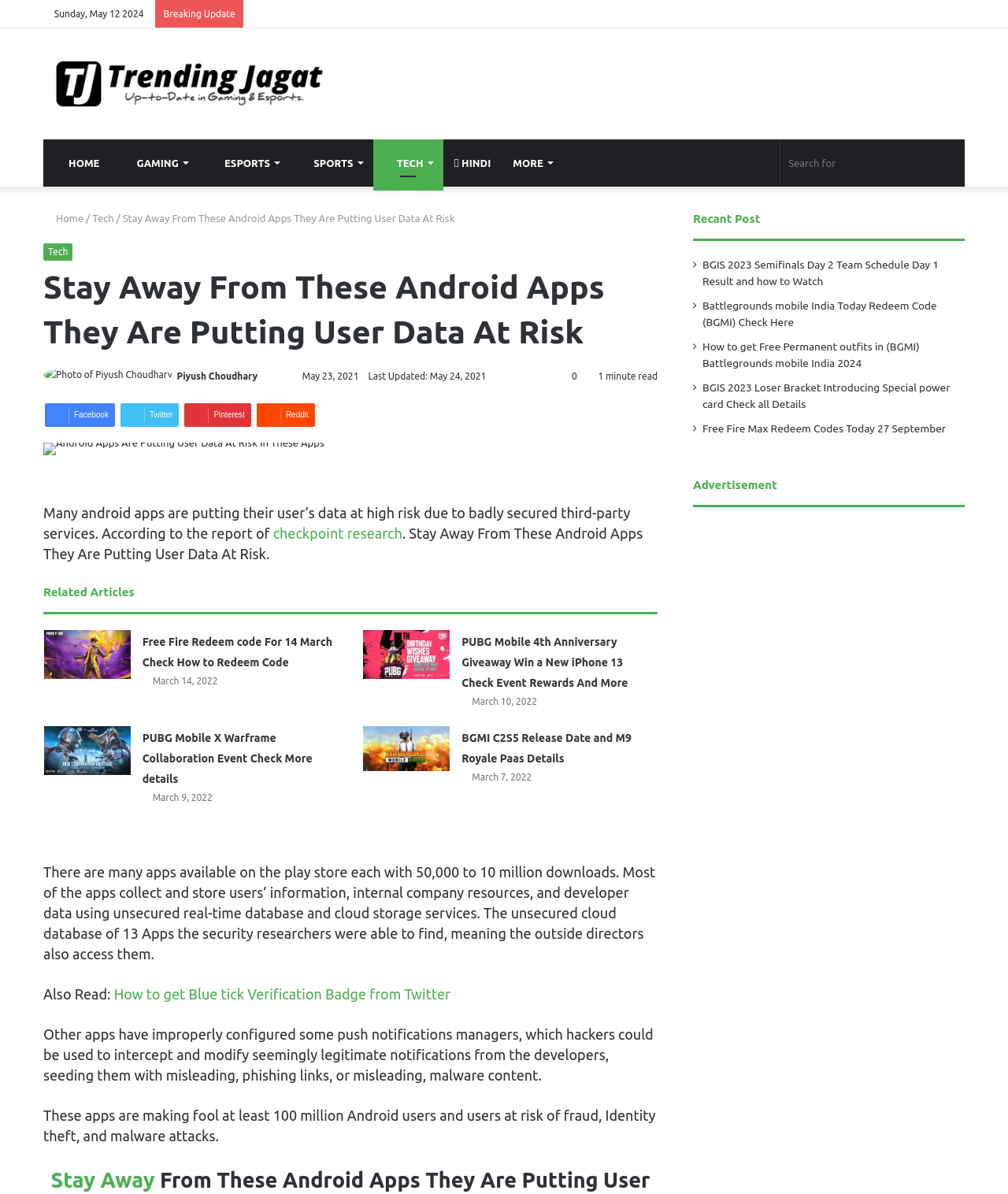Provide the bounding box coordinates of the UI element that matches the description: "alt="Photo of Piyush Choudhary"".

[0.043, 0.31, 0.173, 0.319]